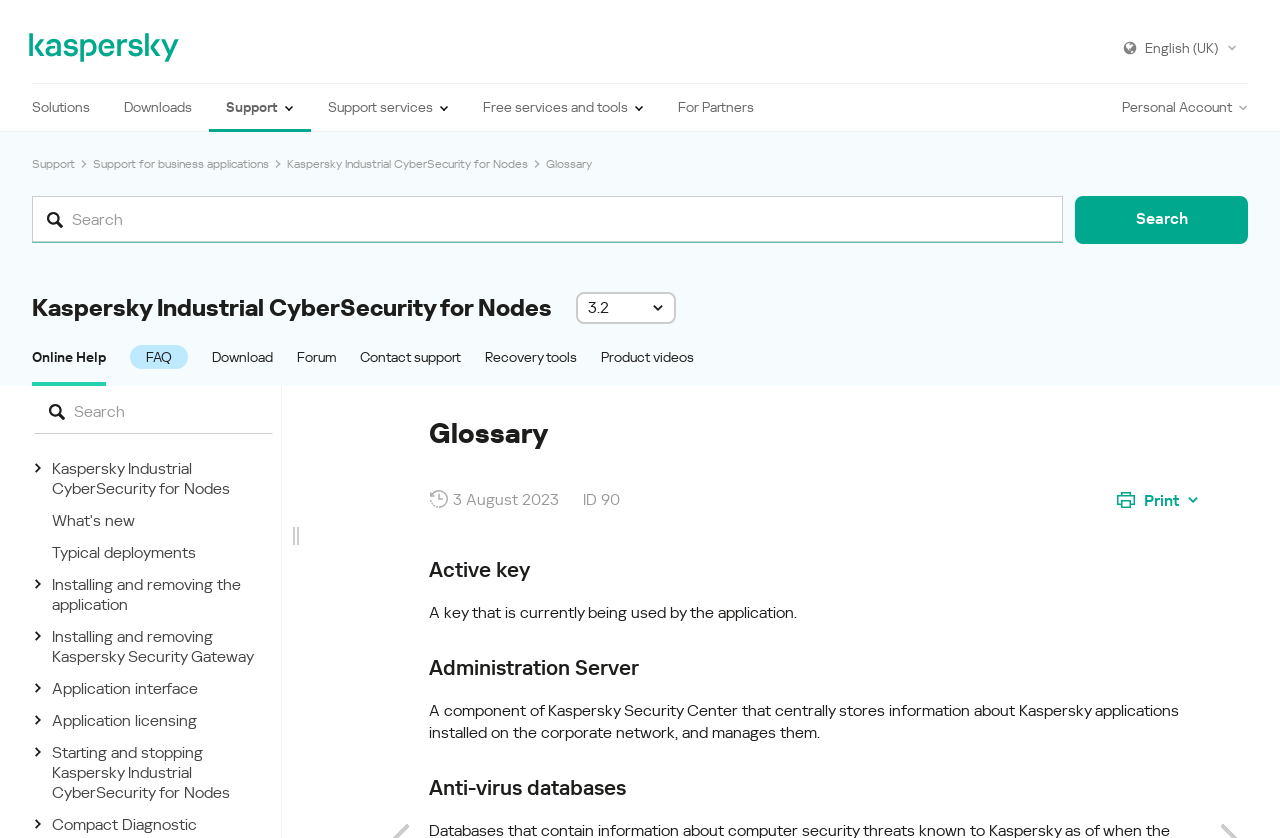What is the purpose of the 'Search' button?
Using the image, give a concise answer in the form of a single word or short phrase.

To search